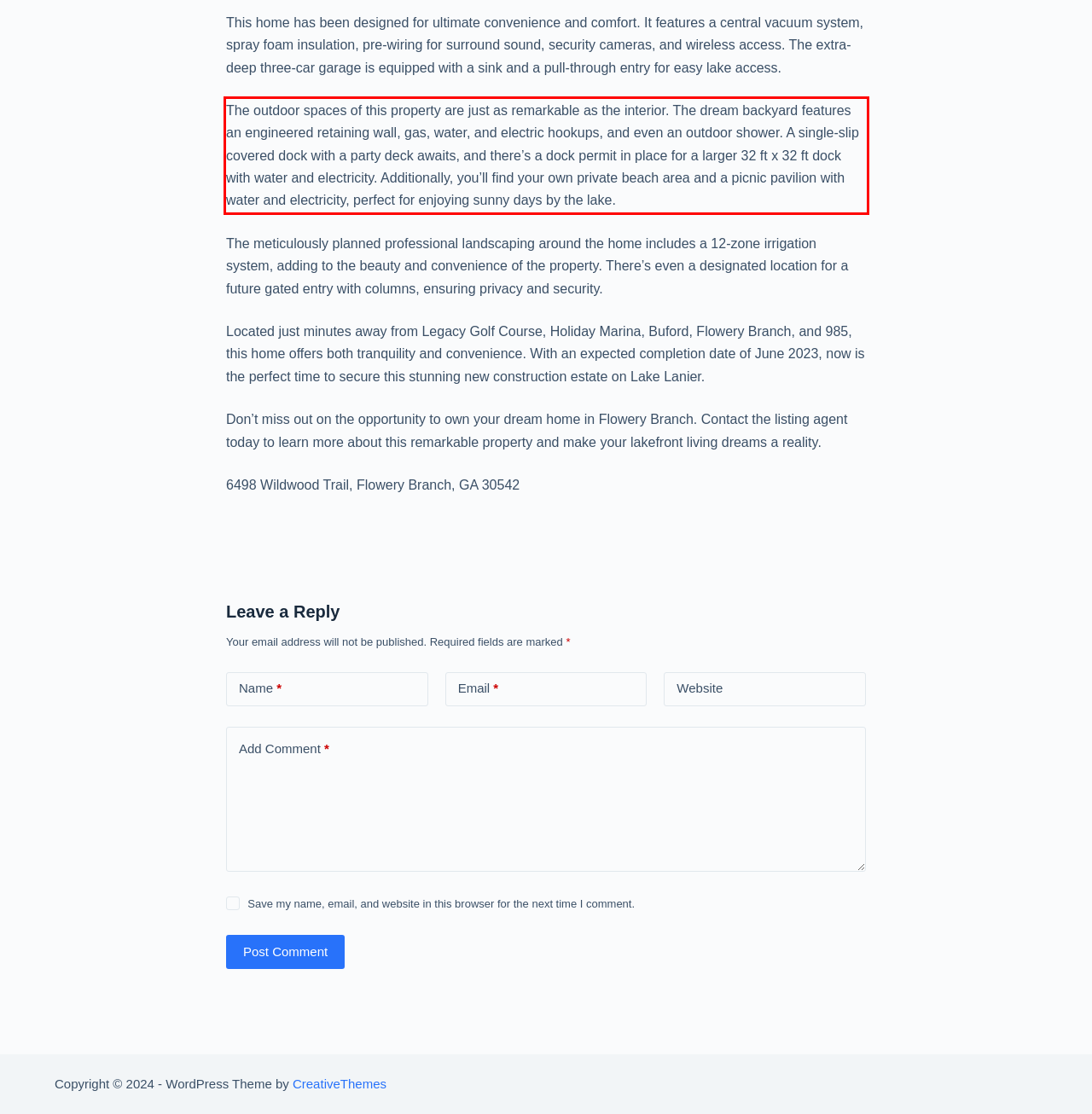Given a screenshot of a webpage containing a red bounding box, perform OCR on the text within this red bounding box and provide the text content.

The outdoor spaces of this property are just as remarkable as the interior. The dream backyard features an engineered retaining wall, gas, water, and electric hookups, and even an outdoor shower. A single-slip covered dock with a party deck awaits, and there’s a dock permit in place for a larger 32 ft x 32 ft dock with water and electricity. Additionally, you’ll find your own private beach area and a picnic pavilion with water and electricity, perfect for enjoying sunny days by the lake.